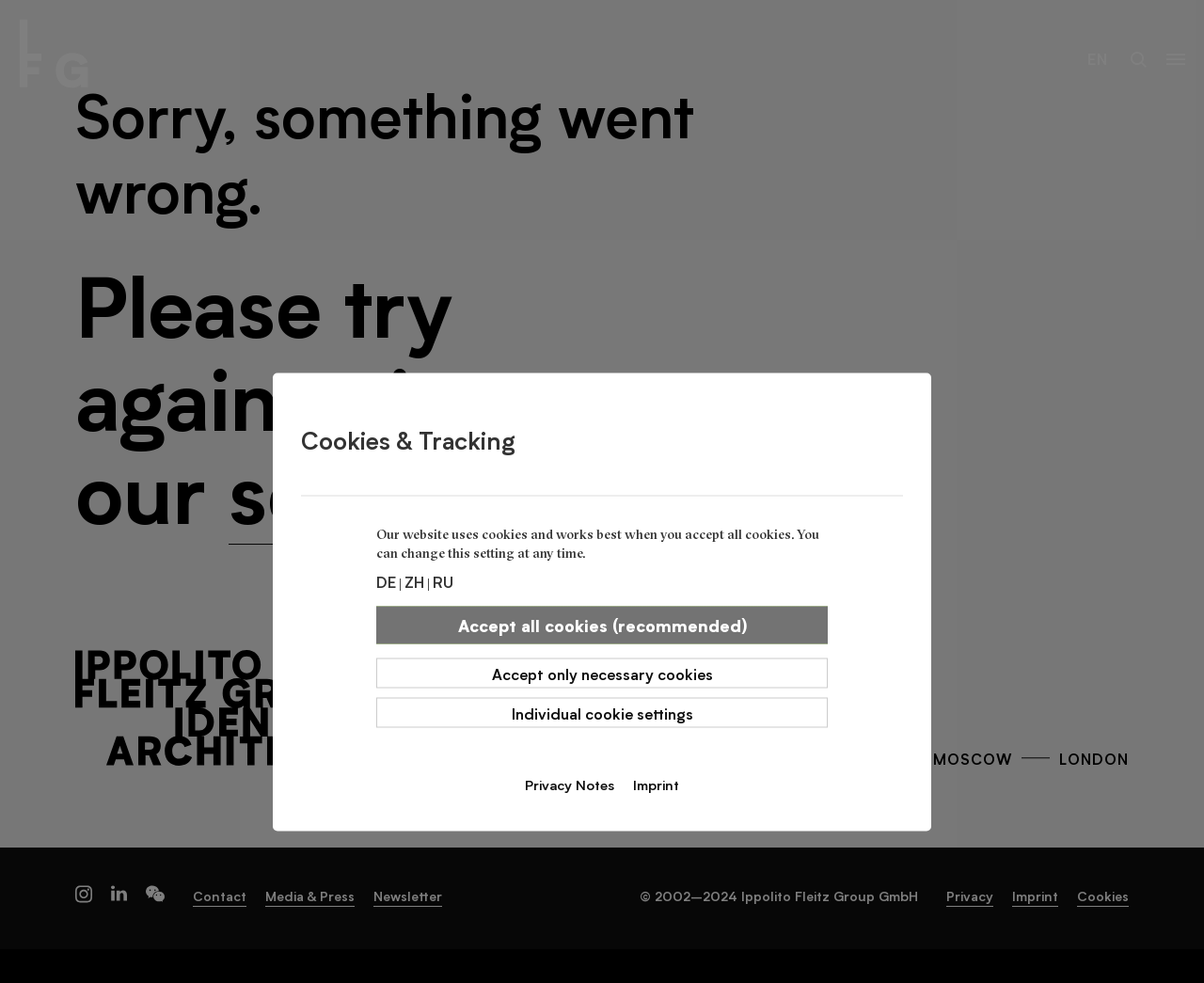What is the language of the website?
Please answer using one word or phrase, based on the screenshot.

Multiple